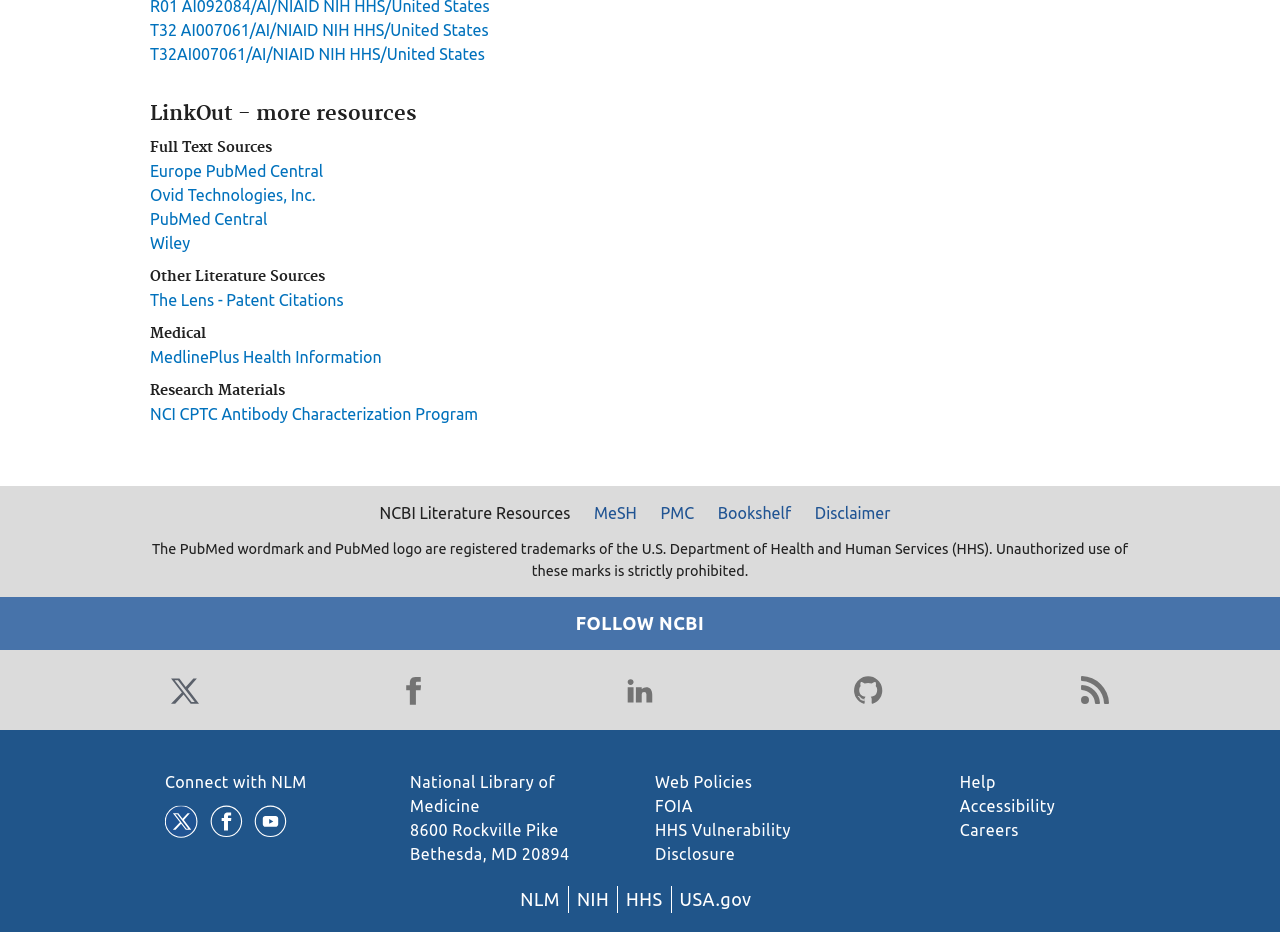Please identify the bounding box coordinates of the region to click in order to complete the given instruction: "Click on the 'Europe PubMed Central' link". The coordinates should be four float numbers between 0 and 1, i.e., [left, top, right, bottom].

[0.117, 0.174, 0.252, 0.193]